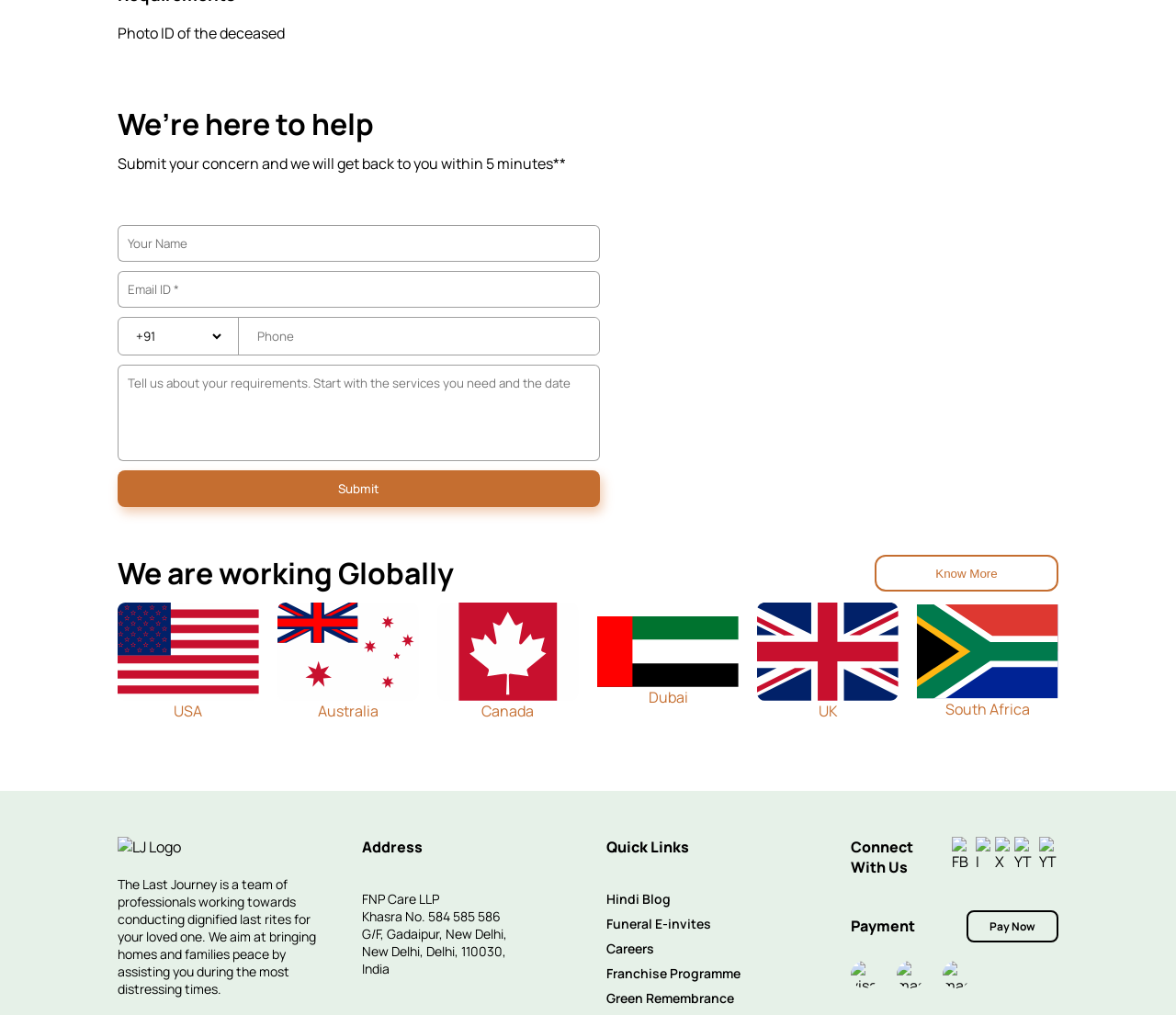Determine the bounding box coordinates of the section I need to click to execute the following instruction: "Select your country". Provide the coordinates as four float numbers between 0 and 1, i.e., [left, top, right, bottom].

[0.112, 0.313, 0.191, 0.349]